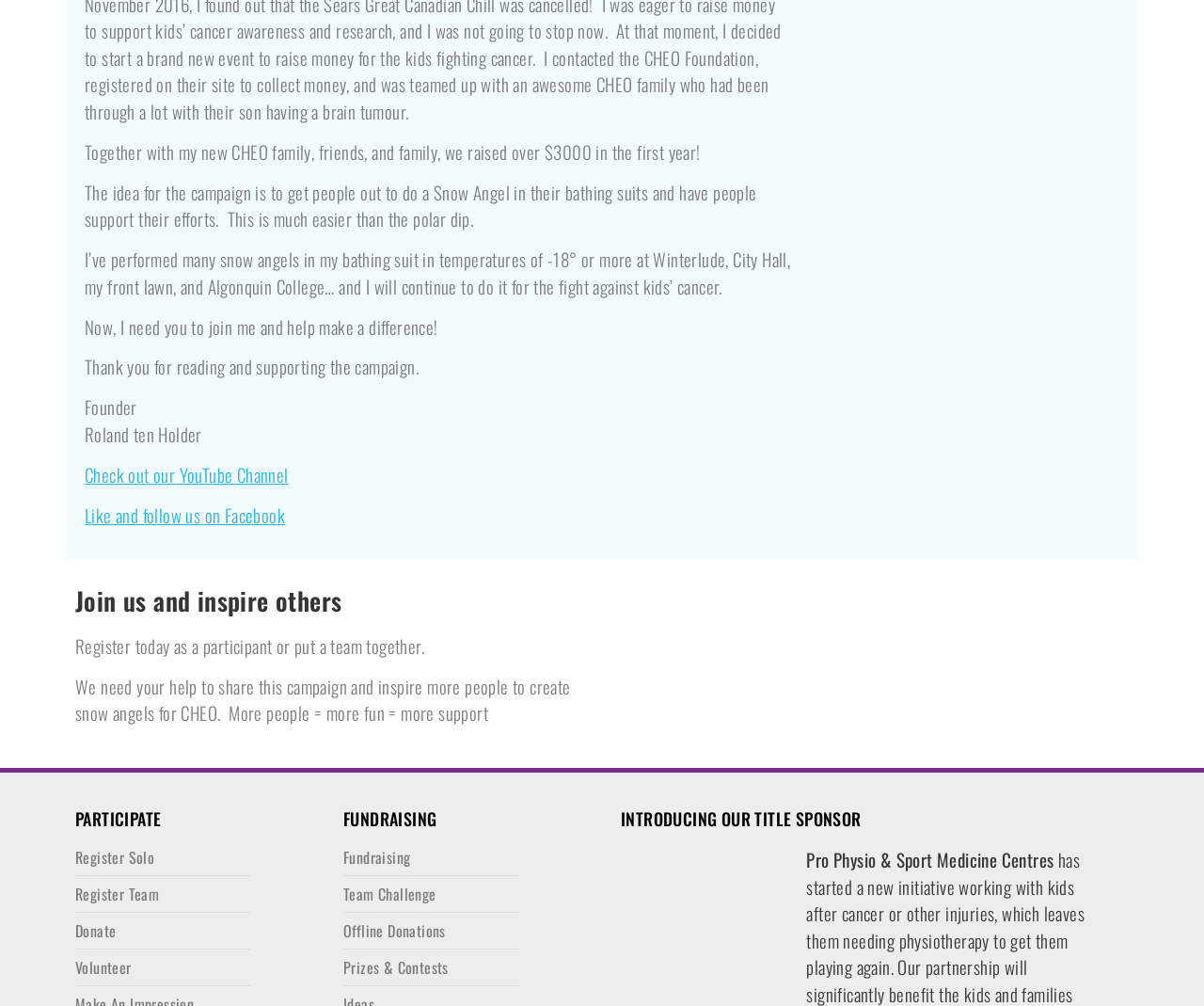For the element described, predict the bounding box coordinates as (top-left x, top-left y, bottom-right x, bottom-right y). All values should be between 0 and 1. Element description: Register Team

[0.062, 0.878, 0.132, 0.9]